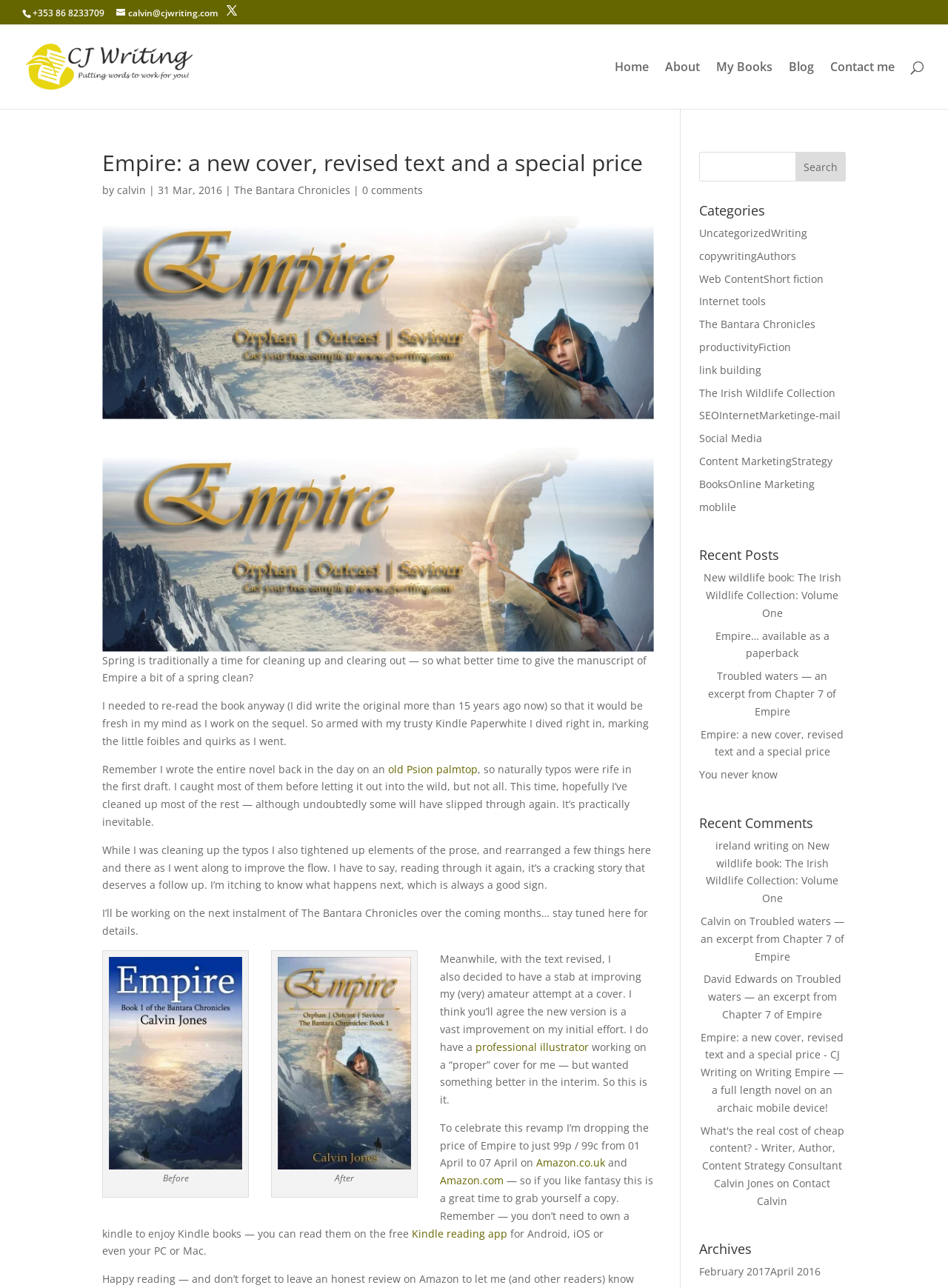What is the device used by the author to read the book?
Examine the image and provide an in-depth answer to the question.

The device used by the author to read the book is mentioned in the text as 'my trusty Kindle Paperwhite'.